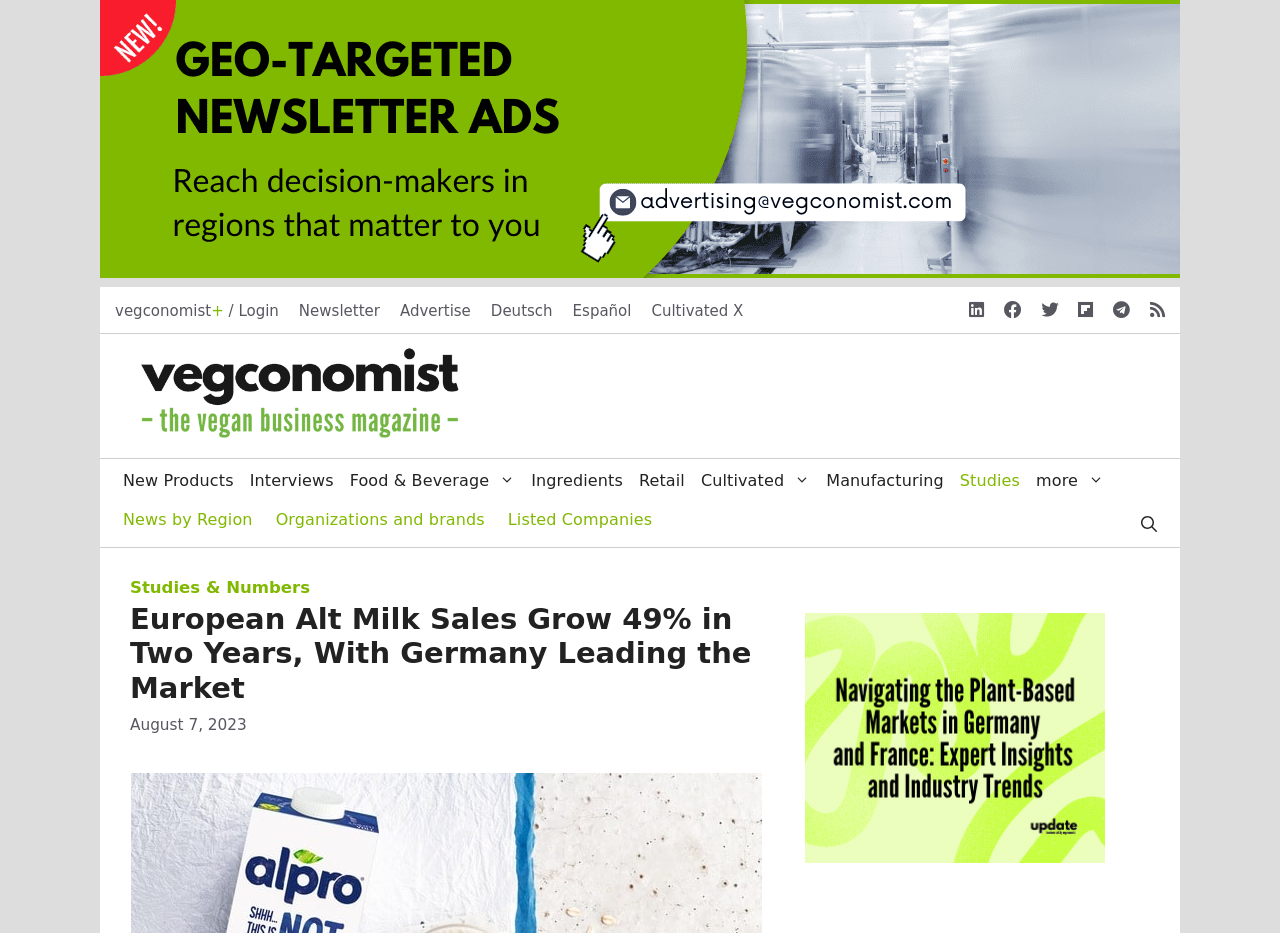Please look at the image and answer the question with a detailed explanation: What is the language of the link at the top right corner?

I looked at the top right corner of the webpage and found a link with the text 'Deutsch', which is the German language.